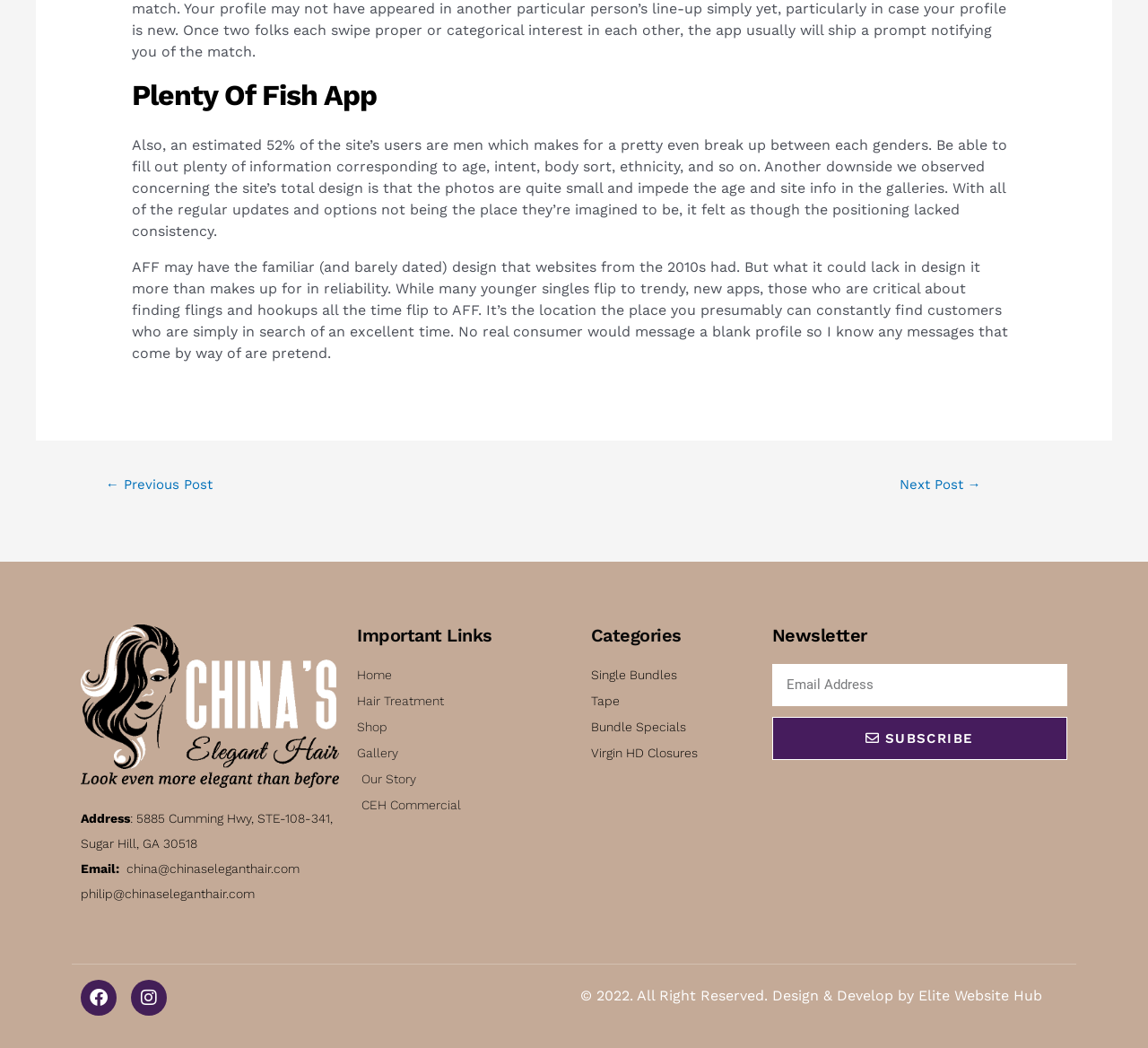Please determine the bounding box coordinates for the UI element described as: "← Previous Post".

[0.074, 0.45, 0.203, 0.48]